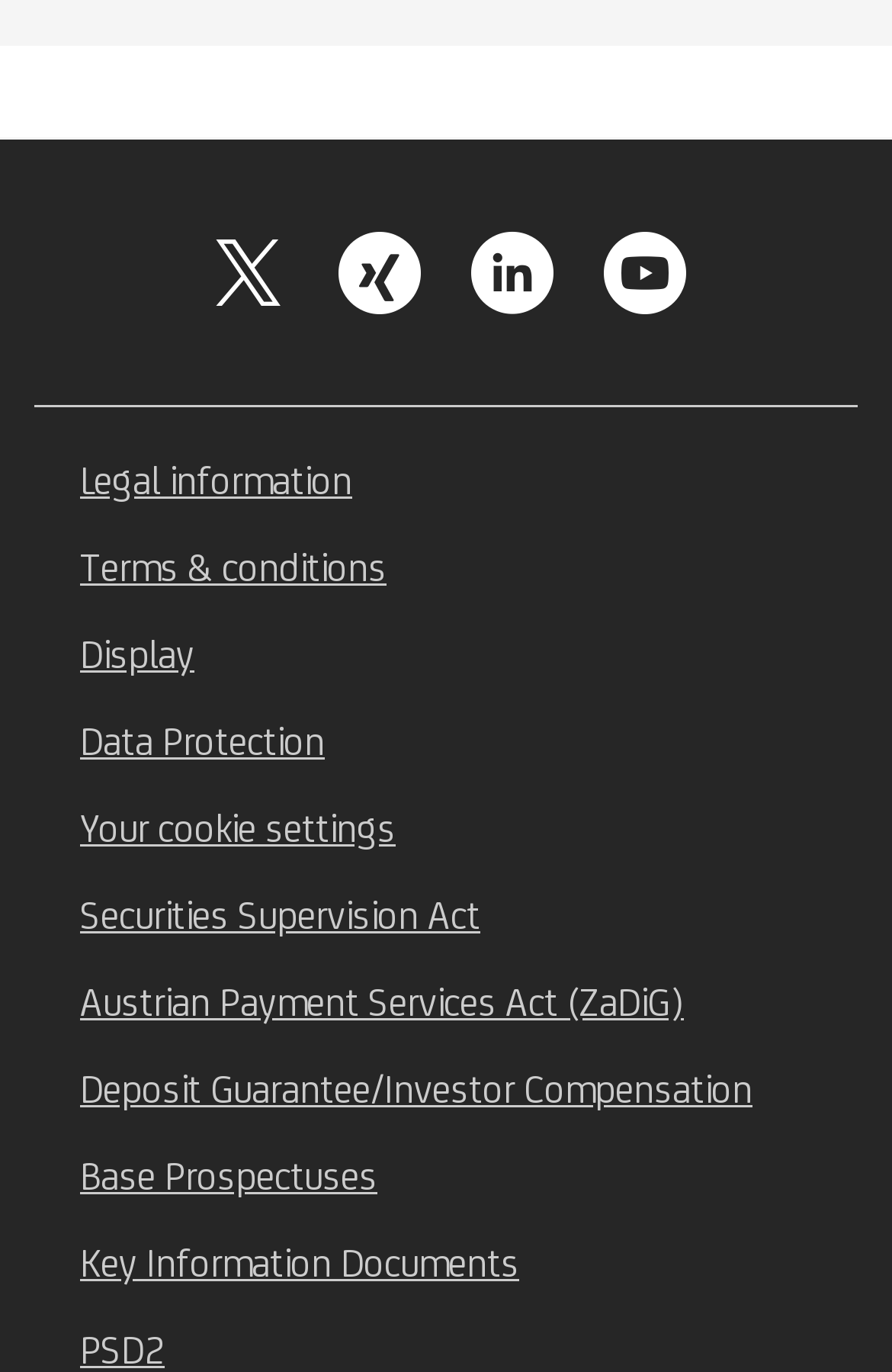Pinpoint the bounding box coordinates of the clickable area necessary to execute the following instruction: "Go to LinkedIn". The coordinates should be given as four float numbers between 0 and 1, namely [left, top, right, bottom].

[0.528, 0.168, 0.621, 0.228]